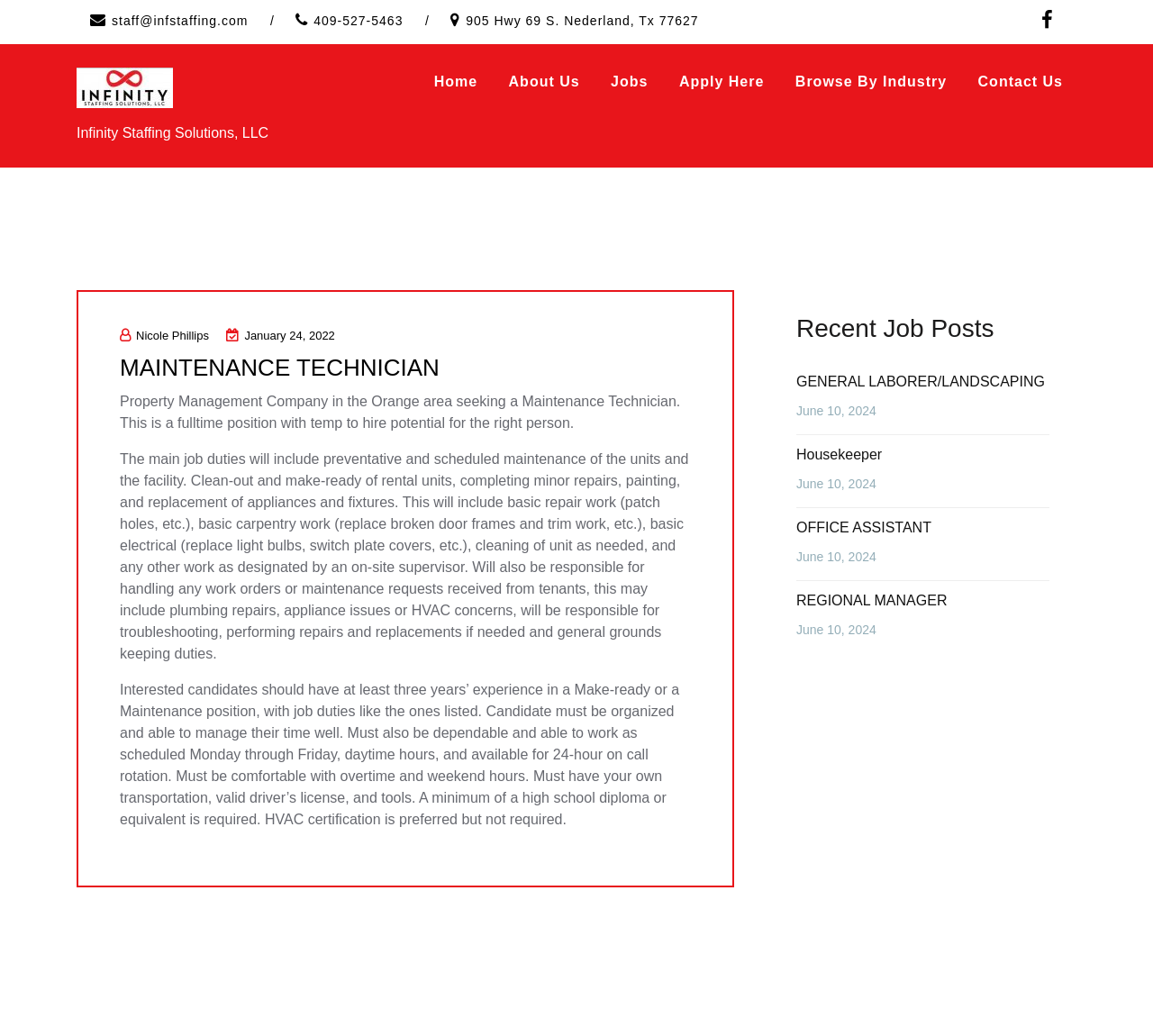Examine the image carefully and respond to the question with a detailed answer: 
What is the job title of the current job post?

I found the job title by looking at the heading element with the text 'MAINTENANCE TECHNICIAN' at coordinates [0.104, 0.34, 0.599, 0.37]. This text is likely to be the job title as it is displayed in a heading format and is the main focus of the webpage.